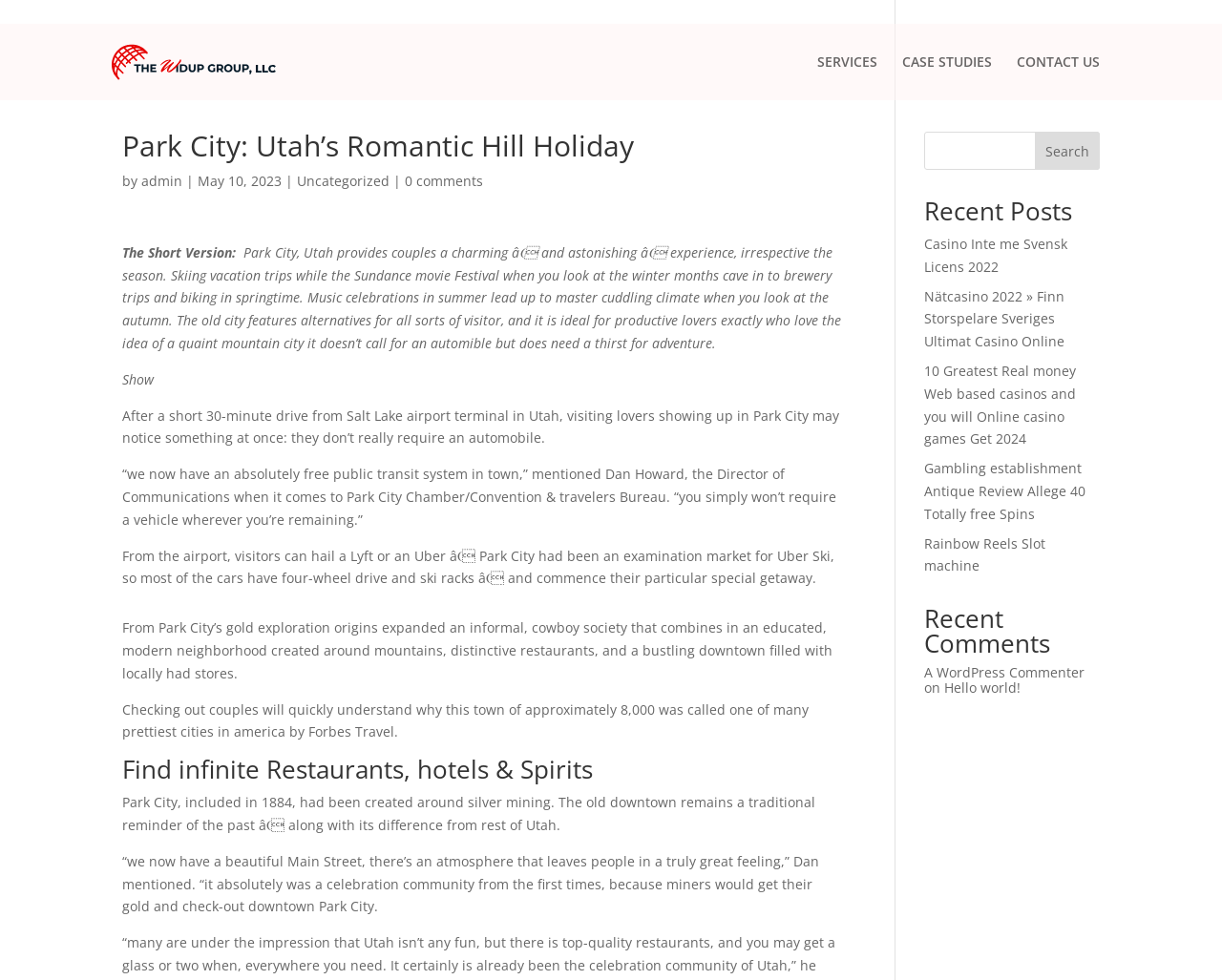Please specify the bounding box coordinates of the clickable section necessary to execute the following command: "Click on 'SERVICES'".

[0.669, 0.056, 0.718, 0.102]